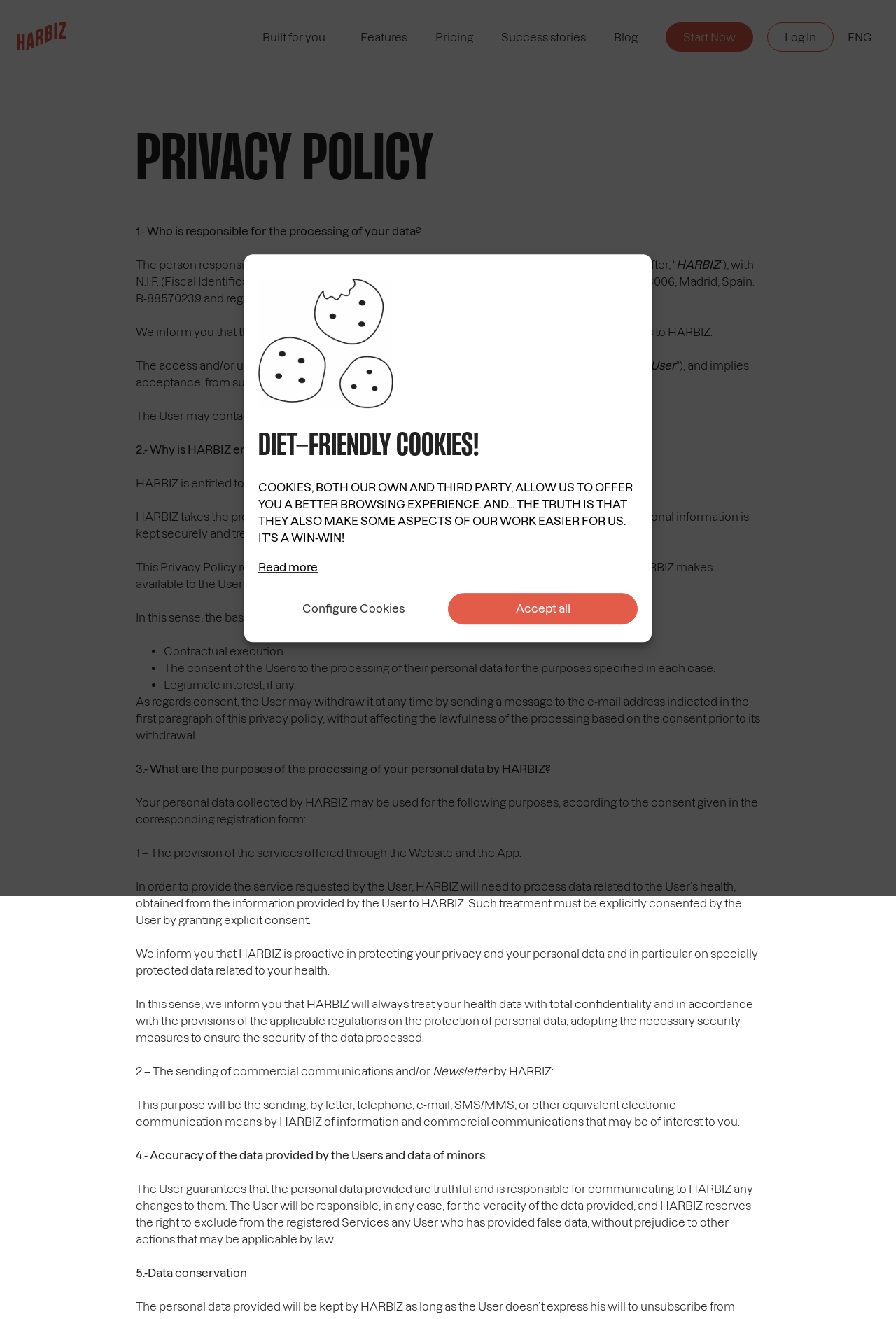Find the bounding box coordinates for the element that must be clicked to complete the instruction: "Click 'dpo@harbiz.io'". The coordinates should be four float numbers between 0 and 1, indicated as [left, top, right, bottom].

[0.519, 0.311, 0.604, 0.32]